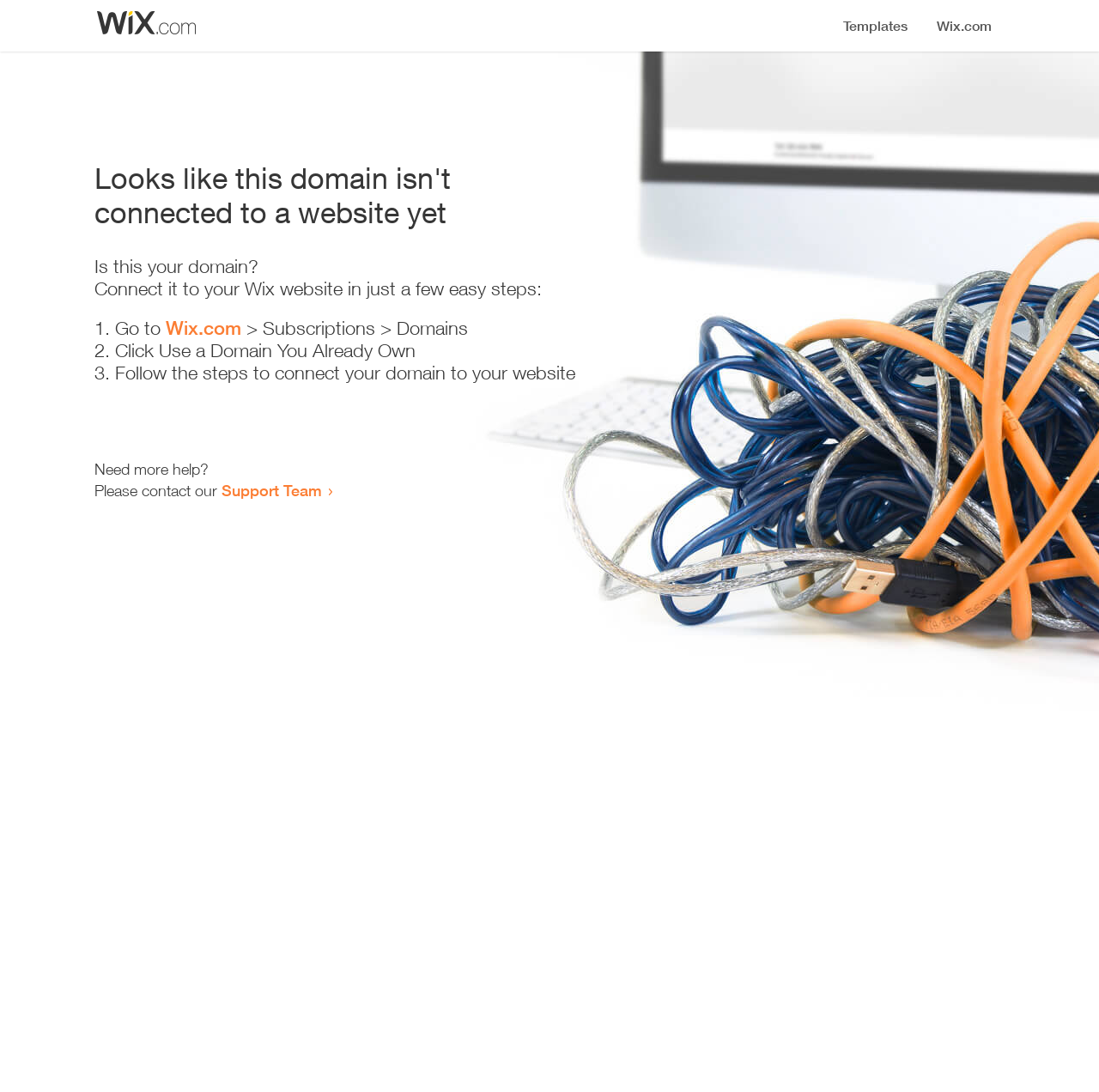Please analyze the image and provide a thorough answer to the question:
Where can I get more help?

The webpage provides a text 'Need more help?' followed by 'Please contact our Support Team', which indicates that the Support Team is the place to get more help.